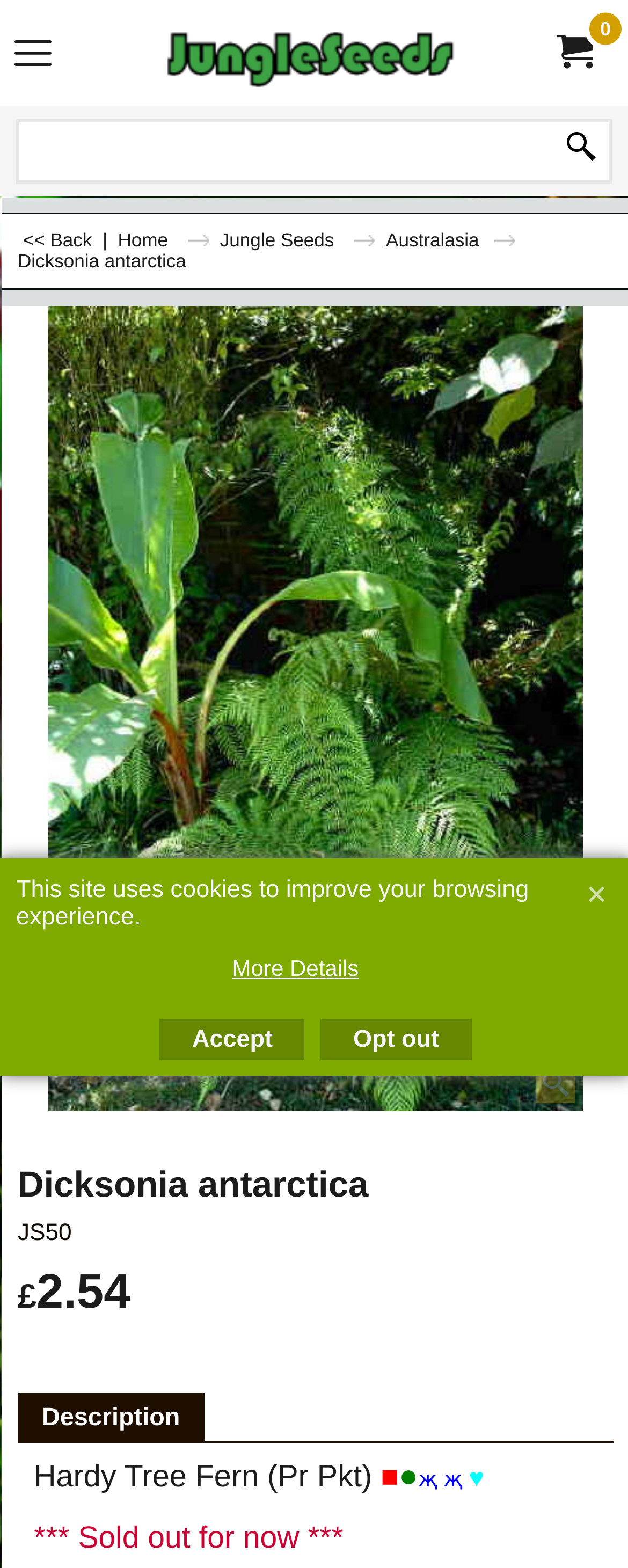Identify the bounding box coordinates for the UI element that matches this description: "alt="DicksoniaLI_20221129111703" name="IP3" title="DicksoniaLI_20221129111703"".

[0.076, 0.195, 0.929, 0.709]